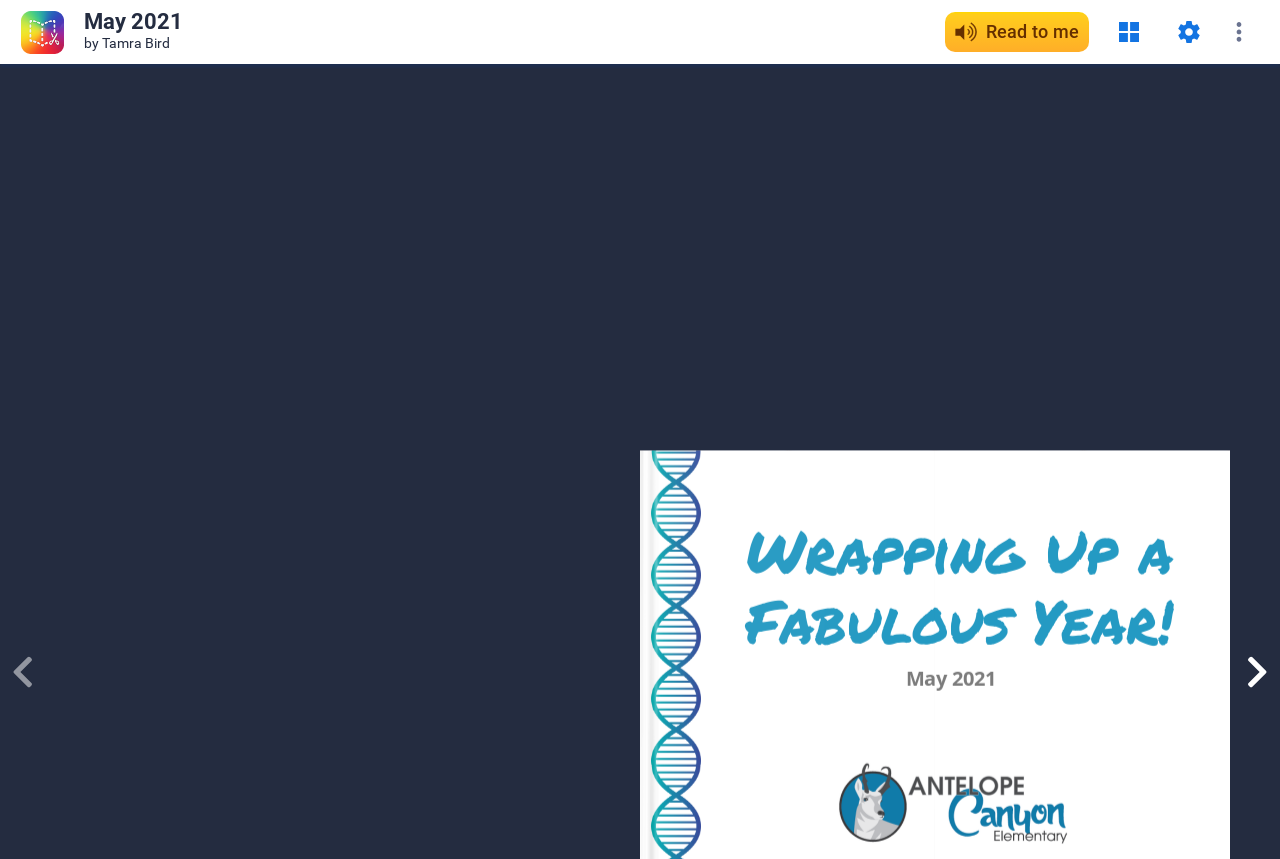What is the month and year of this ebook?
Provide a detailed answer to the question, using the image to inform your response.

The month and year of this ebook is 'May 2021' which is mentioned in the heading element and also in the StaticText element with bounding box coordinates [0.707, 0.774, 0.779, 0.806].